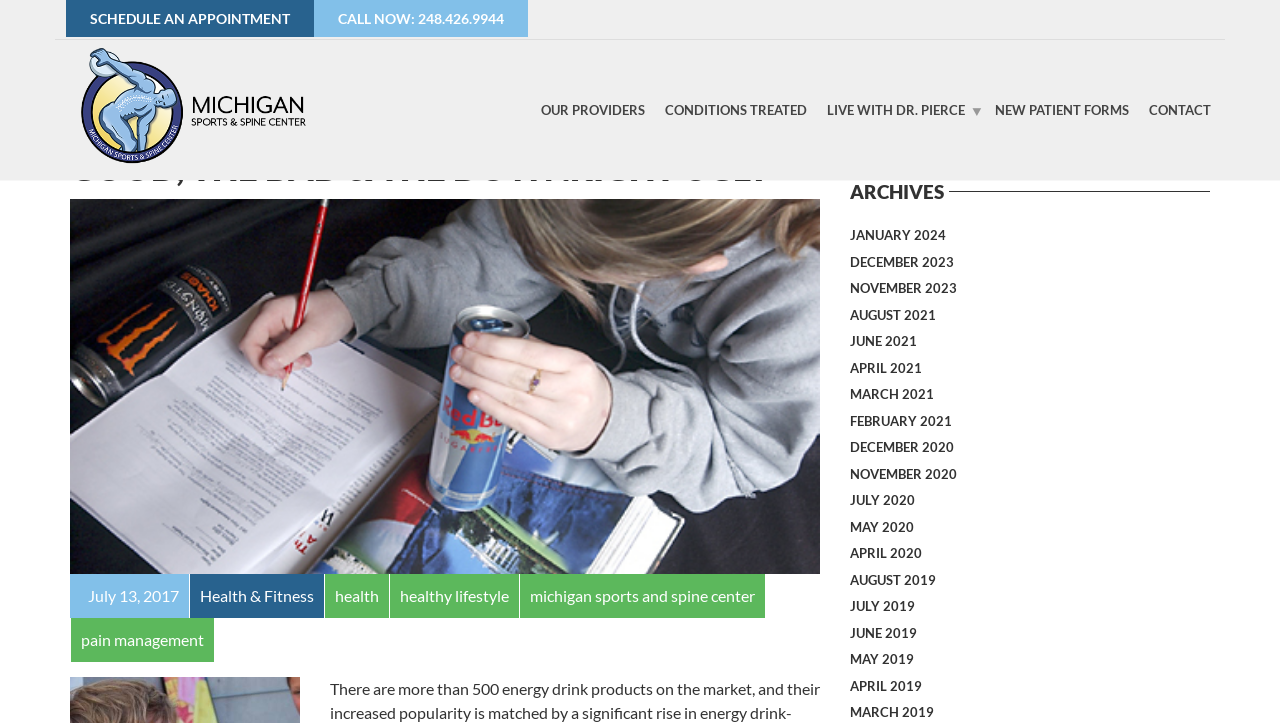What is the topic of the main article on this webpage?
Answer the question with a detailed explanation, including all necessary information.

I found the topic of the main article by looking at the heading element, which says 'COFFEE, ENERGY DRINKS & CAFFEINE – THE GOOD, THE BAD & THE DOWNRIGHT UGLY'. This suggests that the main article is about the topic of coffee, energy drinks, and caffeine.